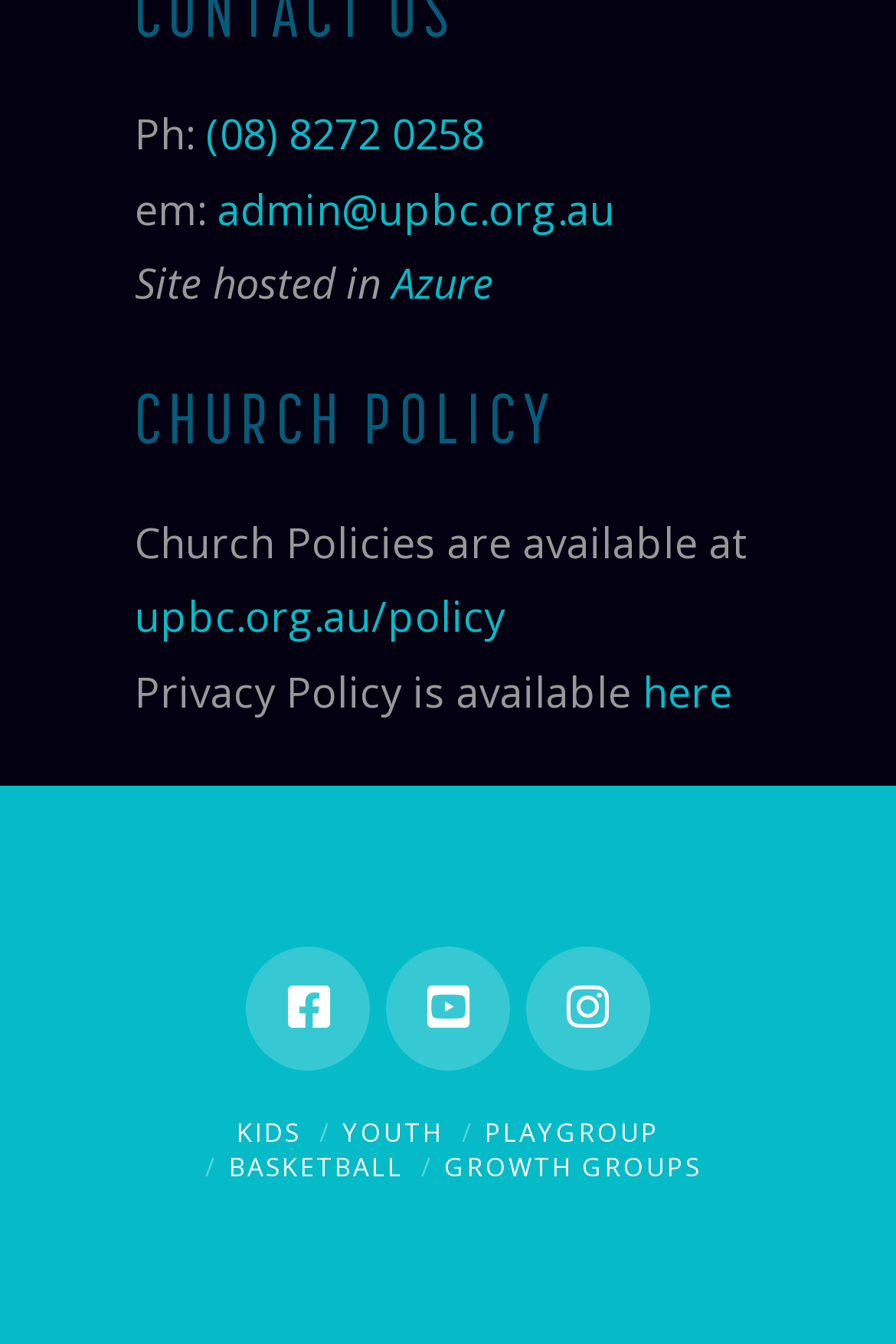Given the element description, predict the bounding box coordinates in the format (top-left x, top-left y, bottom-right x, bottom-right y), using floating point numbers between 0 and 1: title="Facebook"

[0.275, 0.705, 0.413, 0.797]